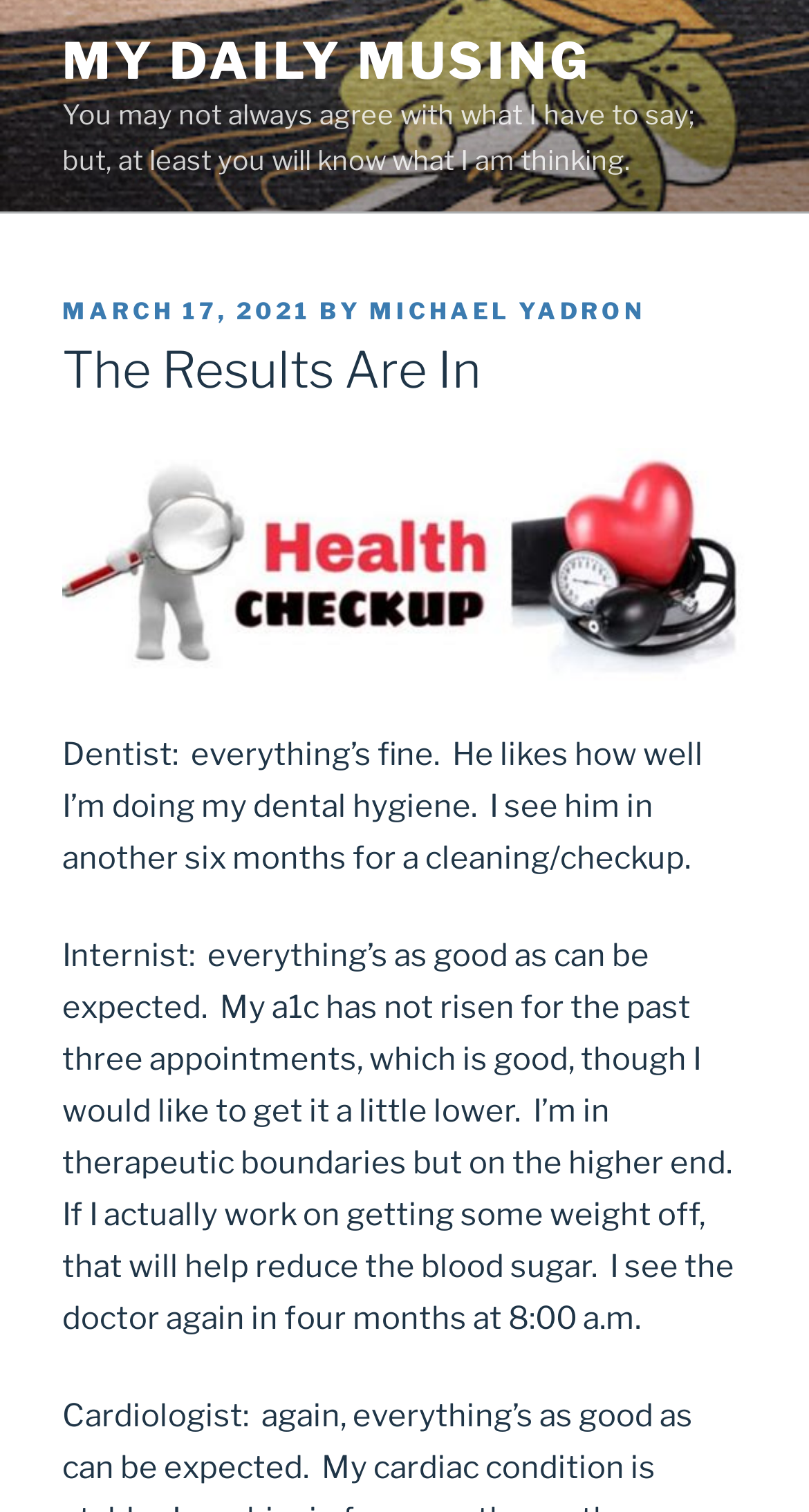Can you locate the main headline on this webpage and provide its text content?

The Results Are In